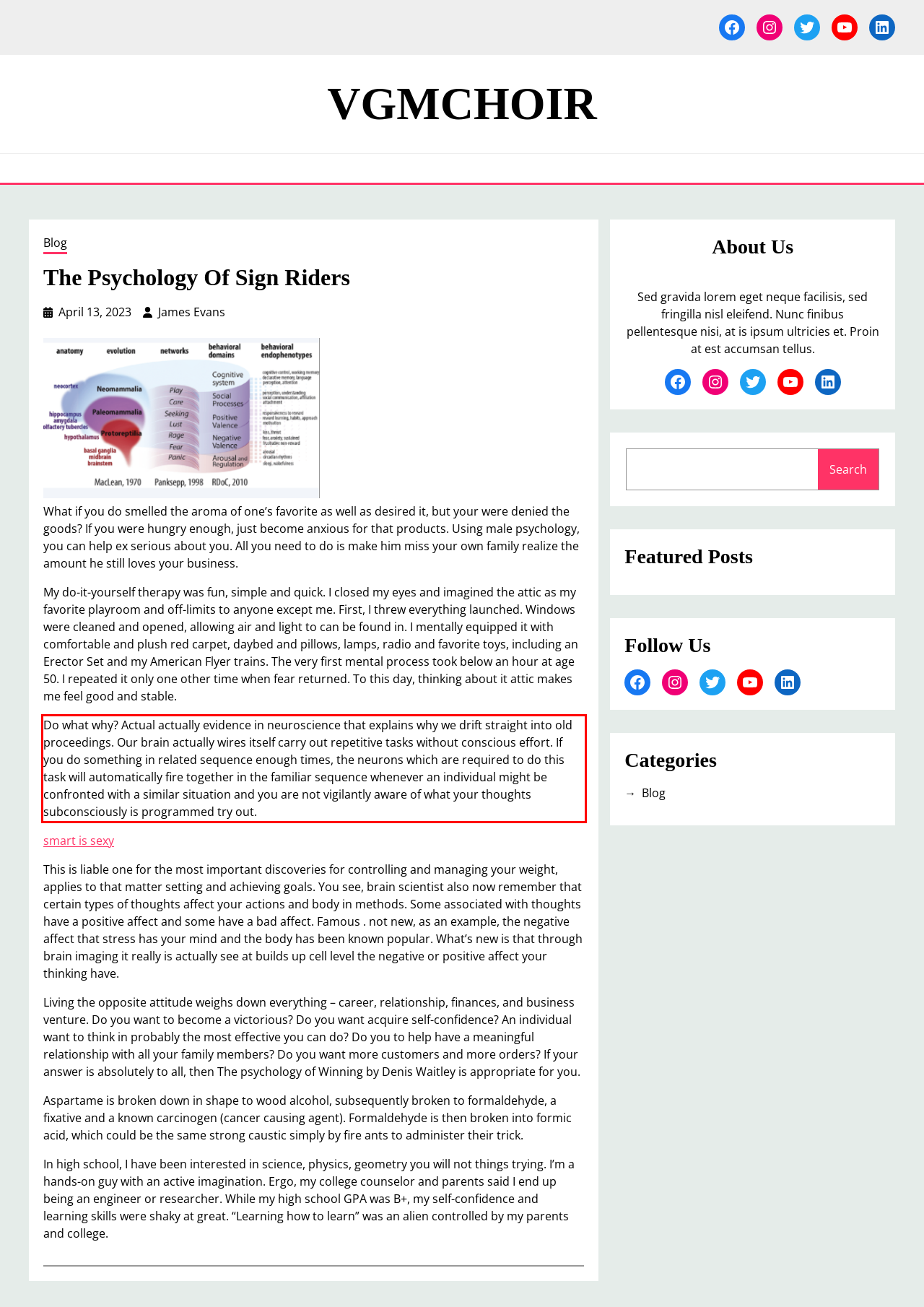Locate the red bounding box in the provided webpage screenshot and use OCR to determine the text content inside it.

Do what why? Actual actually evidence in neuroscience that explains why we drift straight into old proceedings. Our brain actually wires itself carry out repetitive tasks without conscious effort. If you do something in related sequence enough times, the neurons which are required to do this task will automatically fire together in the familiar sequence whenever an individual might be confronted with a similar situation and you are not vigilantly aware of what your thoughts subconsciously is programmed try out.